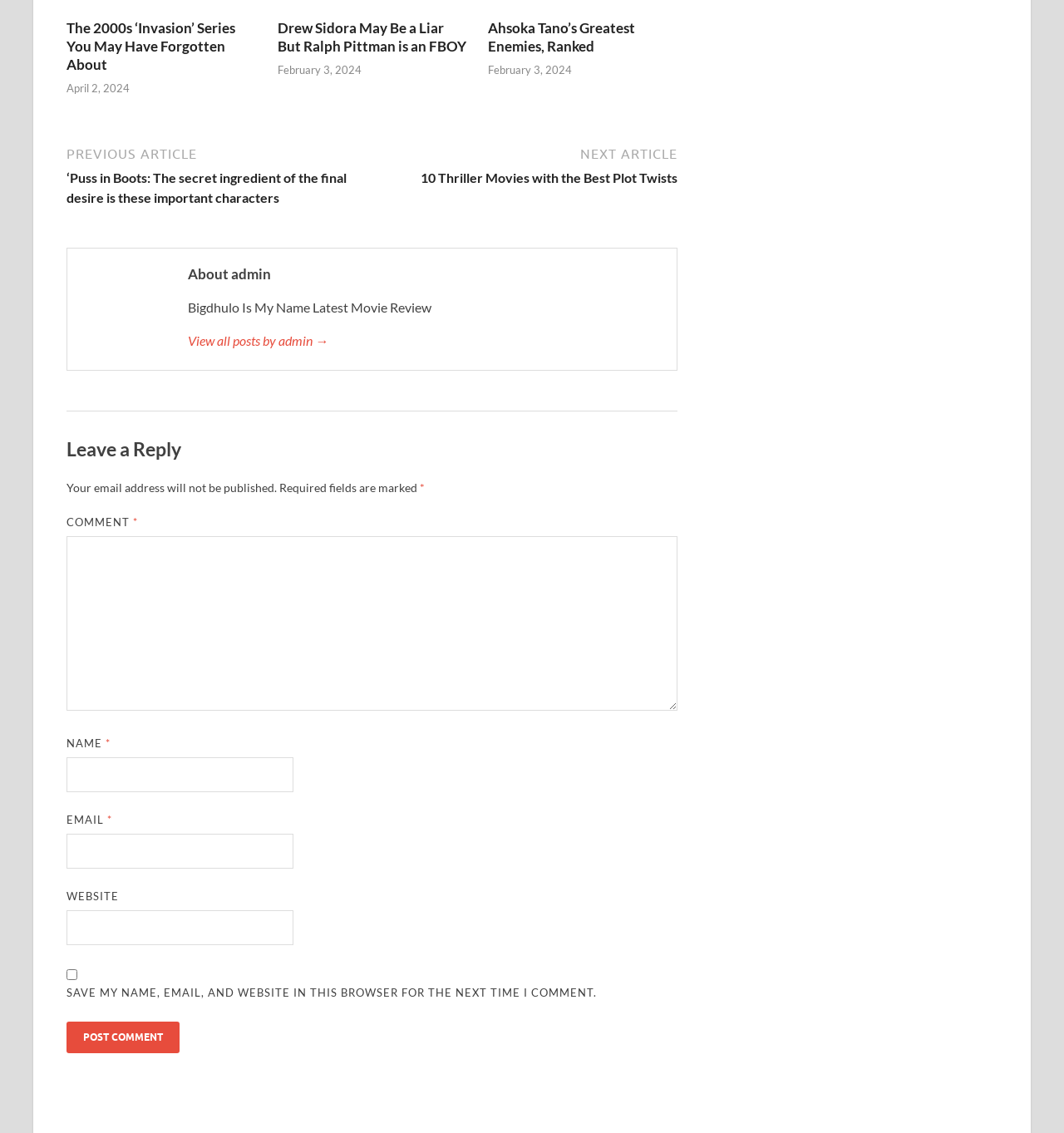Refer to the image and answer the question with as much detail as possible: What is the name of the author of the articles?

I found a heading element that says 'About admin' and a link that says 'View all posts by admin →', which suggests that the author of the articles is 'admin'.